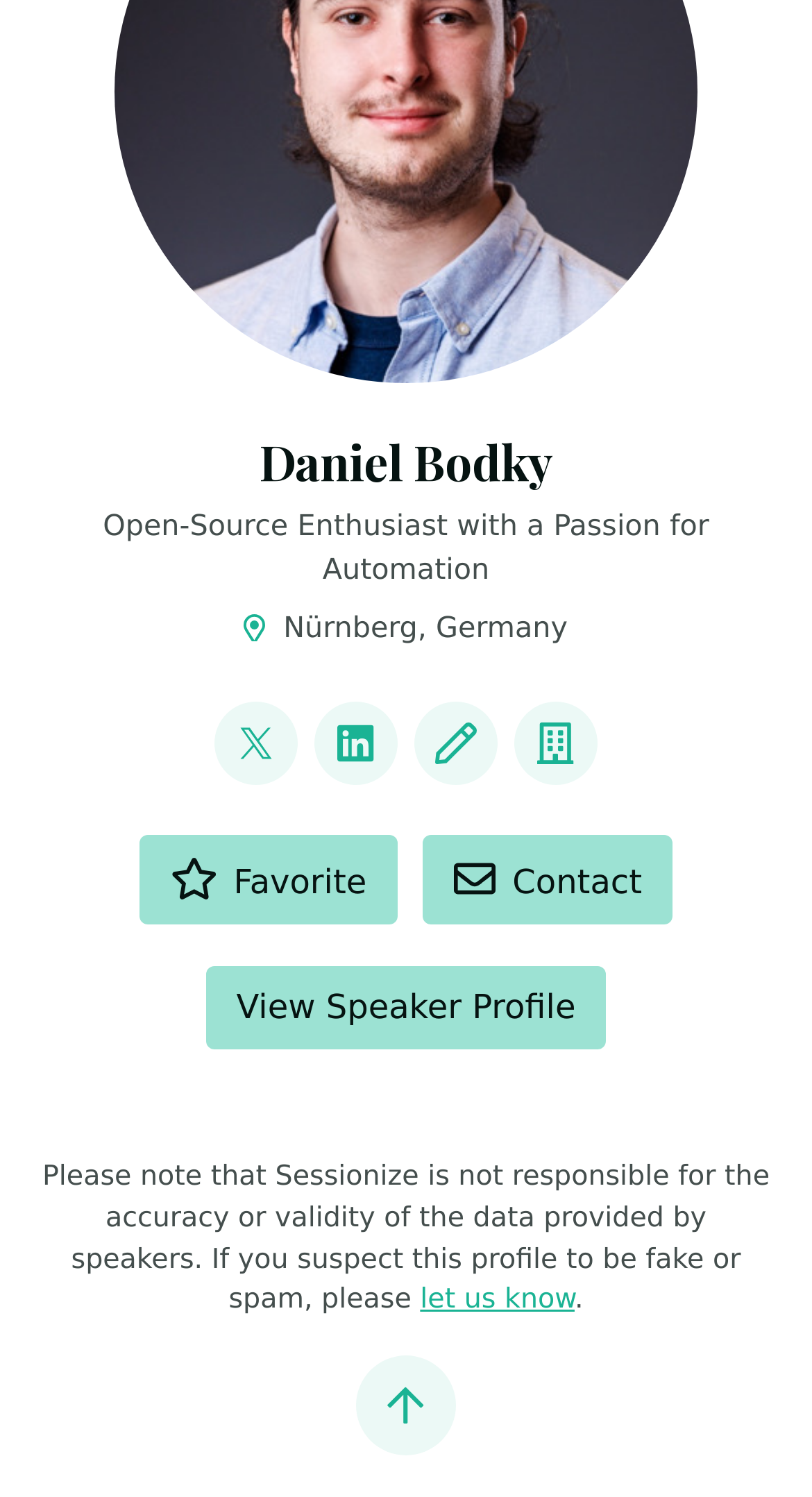Return the bounding box coordinates of the UI element that corresponds to this description: "View Speaker Profile". The coordinates must be given as four float numbers in the range of 0 and 1, [left, top, right, bottom].

[0.253, 0.645, 0.747, 0.701]